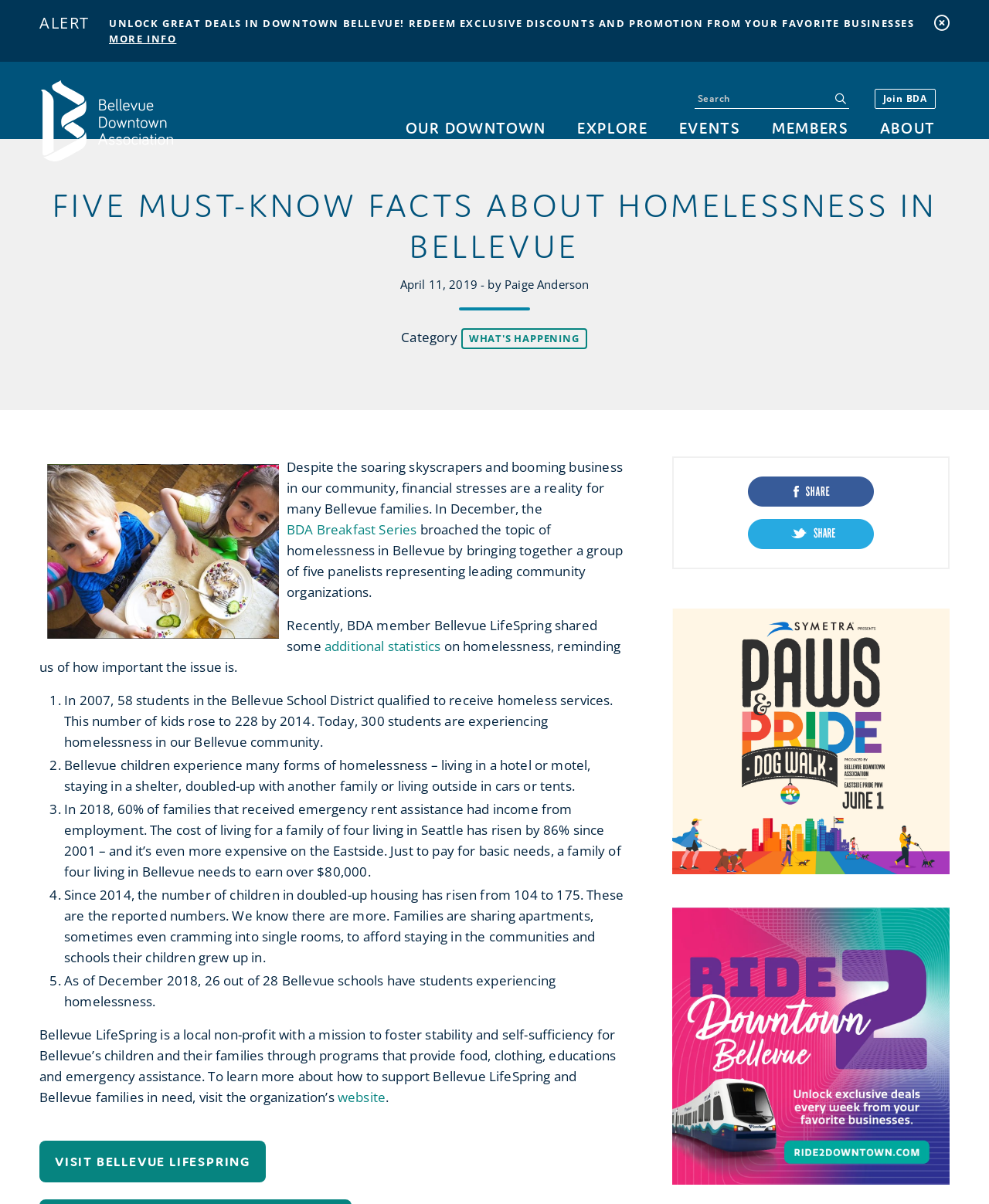Locate the bounding box coordinates of the segment that needs to be clicked to meet this instruction: "Contact the software pricing partners".

None